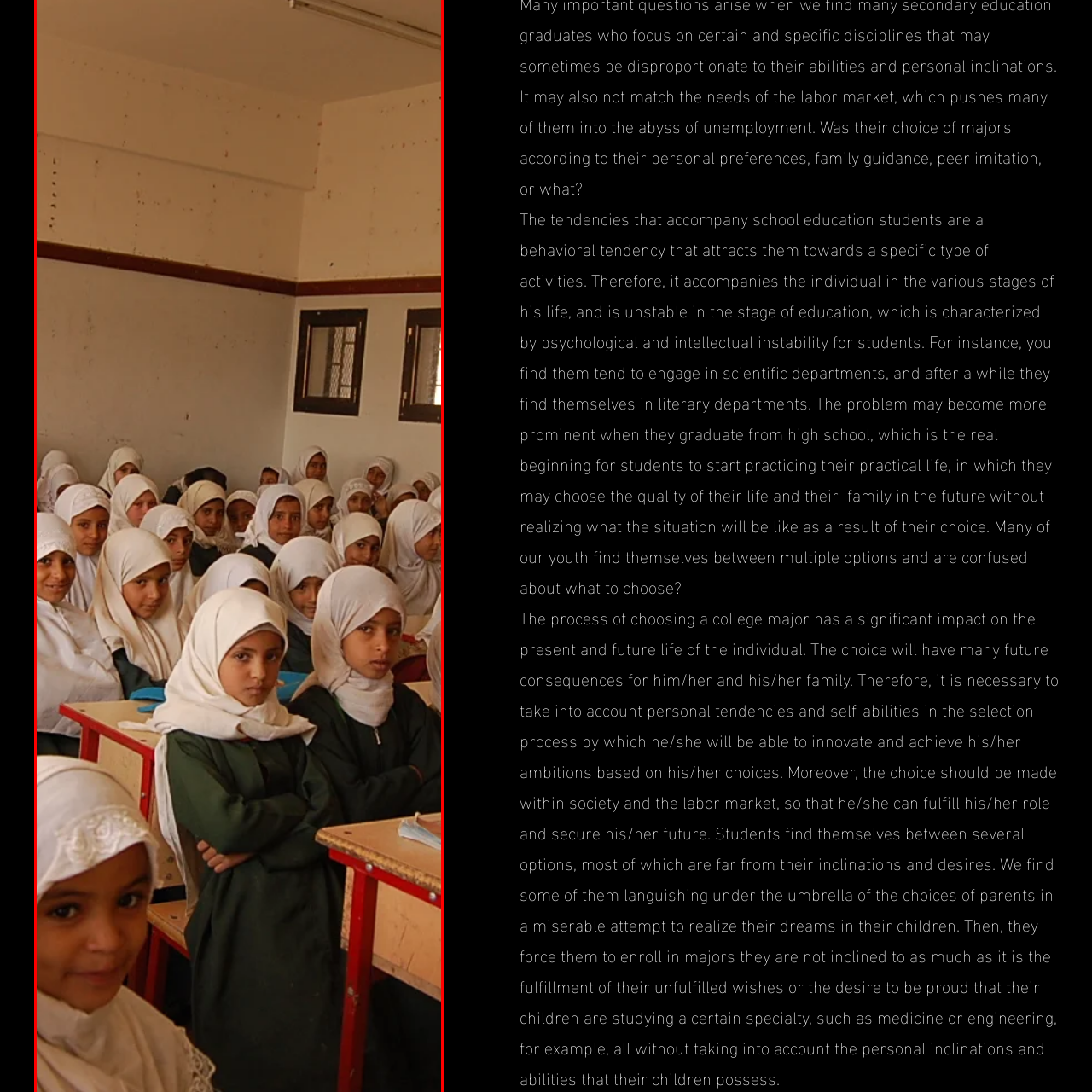Create a thorough and descriptive caption for the photo marked by the red boundary.

The image depicts a classroom filled with young female students dressed in traditional school attire, characterized by white headscarves and green dresses. The students are attentively seated at wooden desks, with some displaying expressions of curiosity and concentration. The classroom environment features plain walls and small windows, suggesting a modest educational setting where learning is a priority. This scene resonates with discussions about the challenges students face in choosing their educational paths, reflecting the importance of understanding personal inclinations and ambitions amid societal and familial expectations. The rich tapestry of youthful anticipation and the quest for knowledge is vividly captured in their attentive posture and varied expressions.